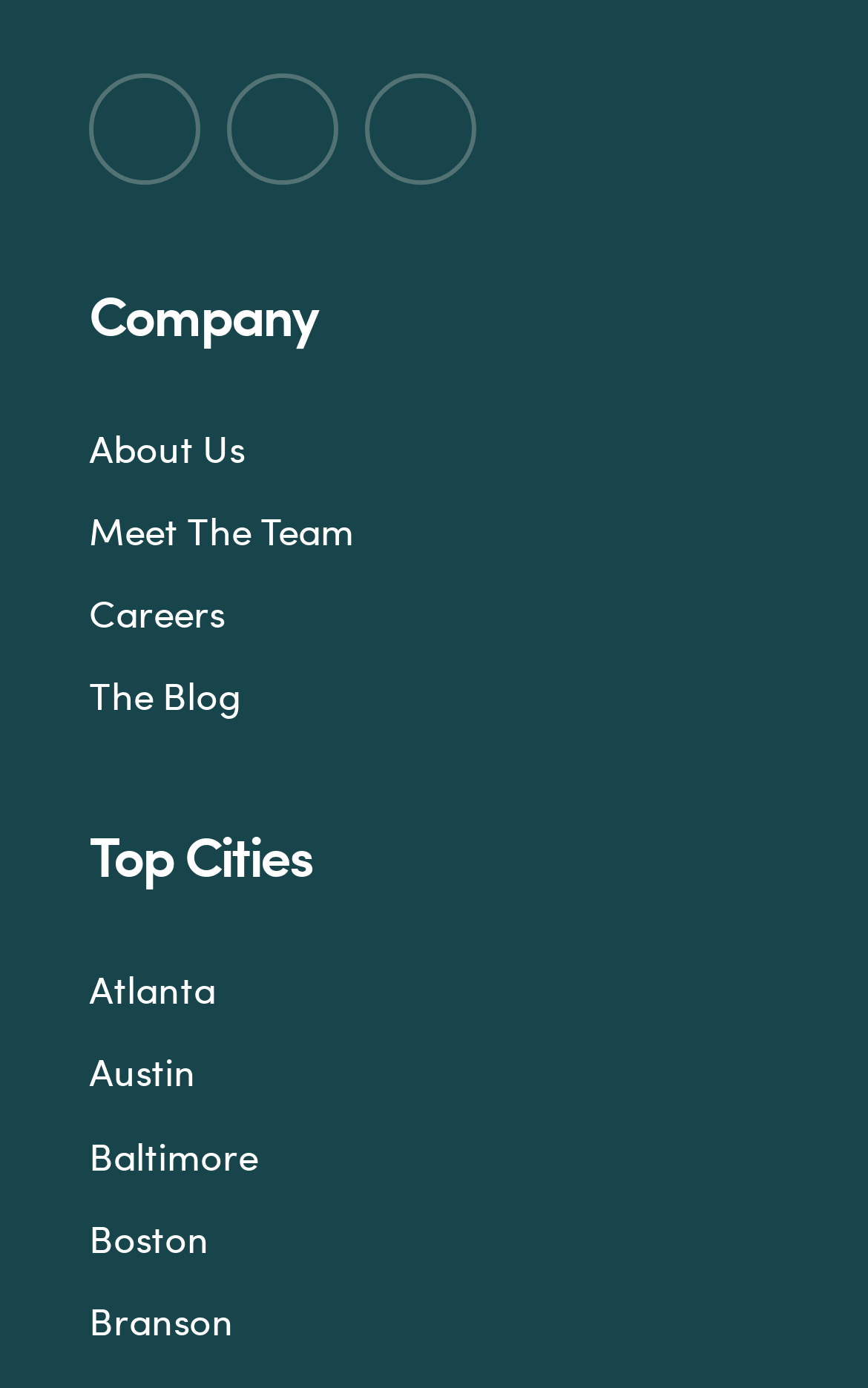Find the bounding box coordinates of the element to click in order to complete this instruction: "check The Blog". The bounding box coordinates must be four float numbers between 0 and 1, denoted as [left, top, right, bottom].

[0.103, 0.481, 0.277, 0.52]